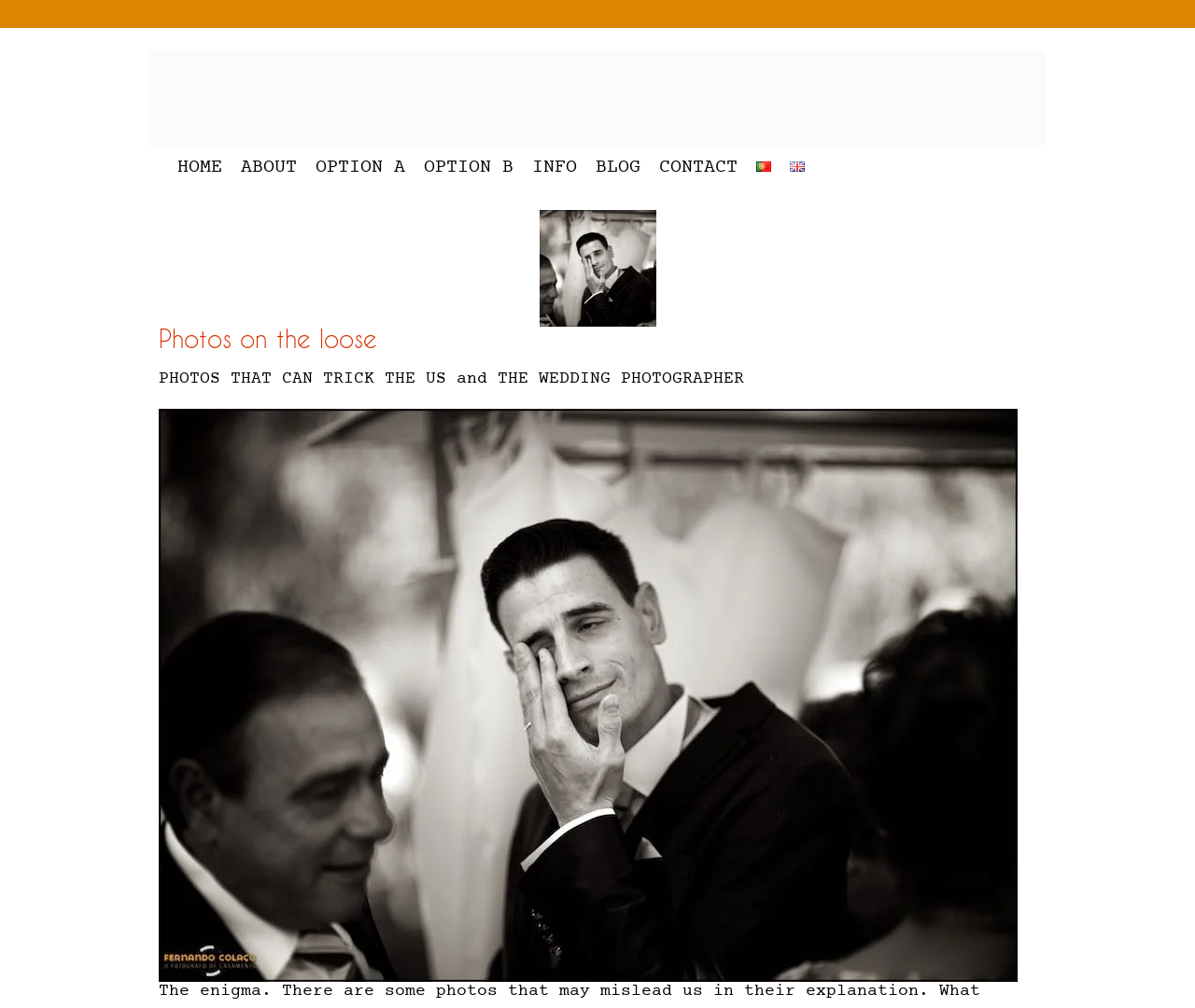Given the element description: "OPTION A", predict the bounding box coordinates of this UI element. The coordinates must be four float numbers between 0 and 1, given as [left, top, right, bottom].

[0.256, 0.153, 0.347, 0.181]